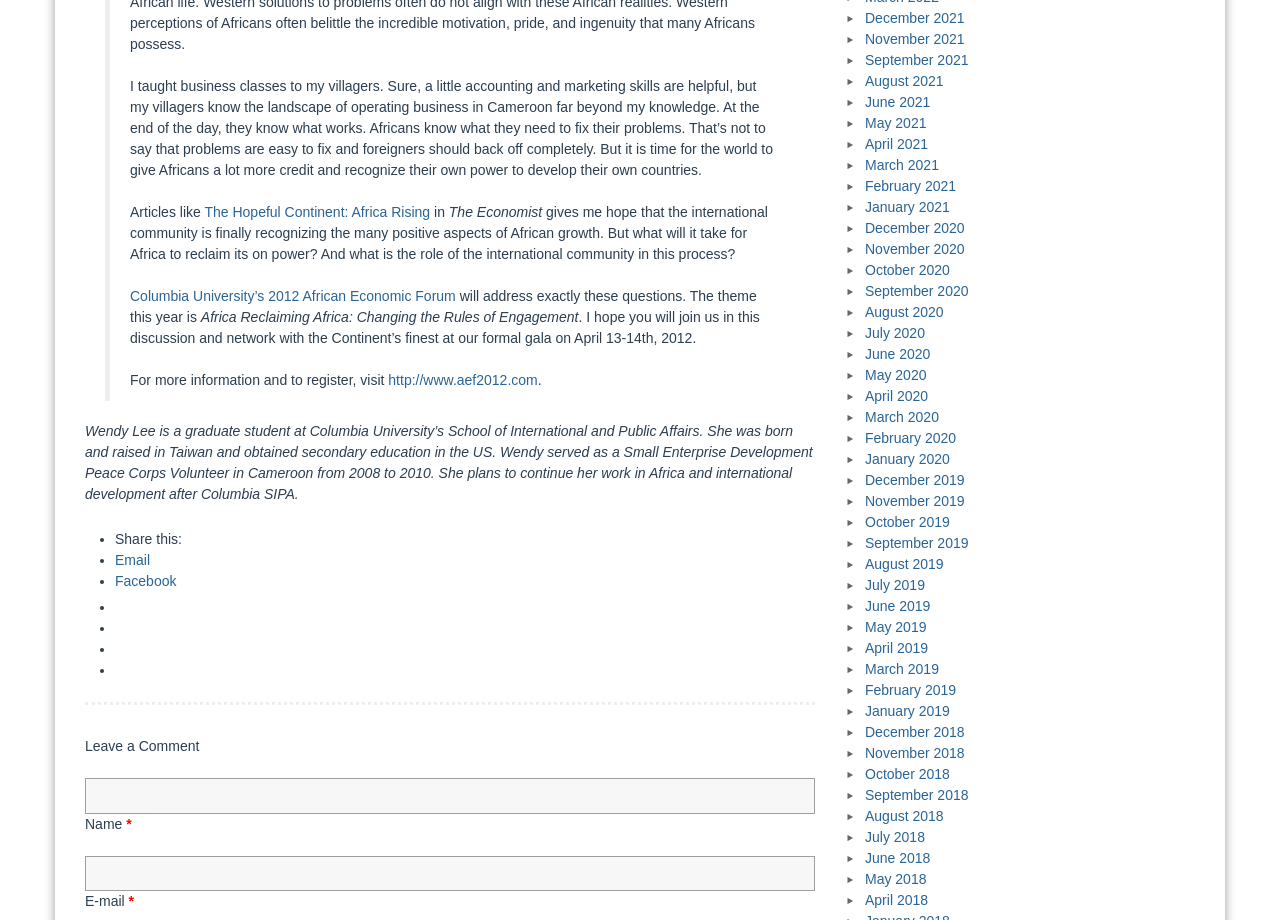Select the bounding box coordinates of the element I need to click to carry out the following instruction: "Share this article on Facebook".

[0.09, 0.623, 0.138, 0.641]